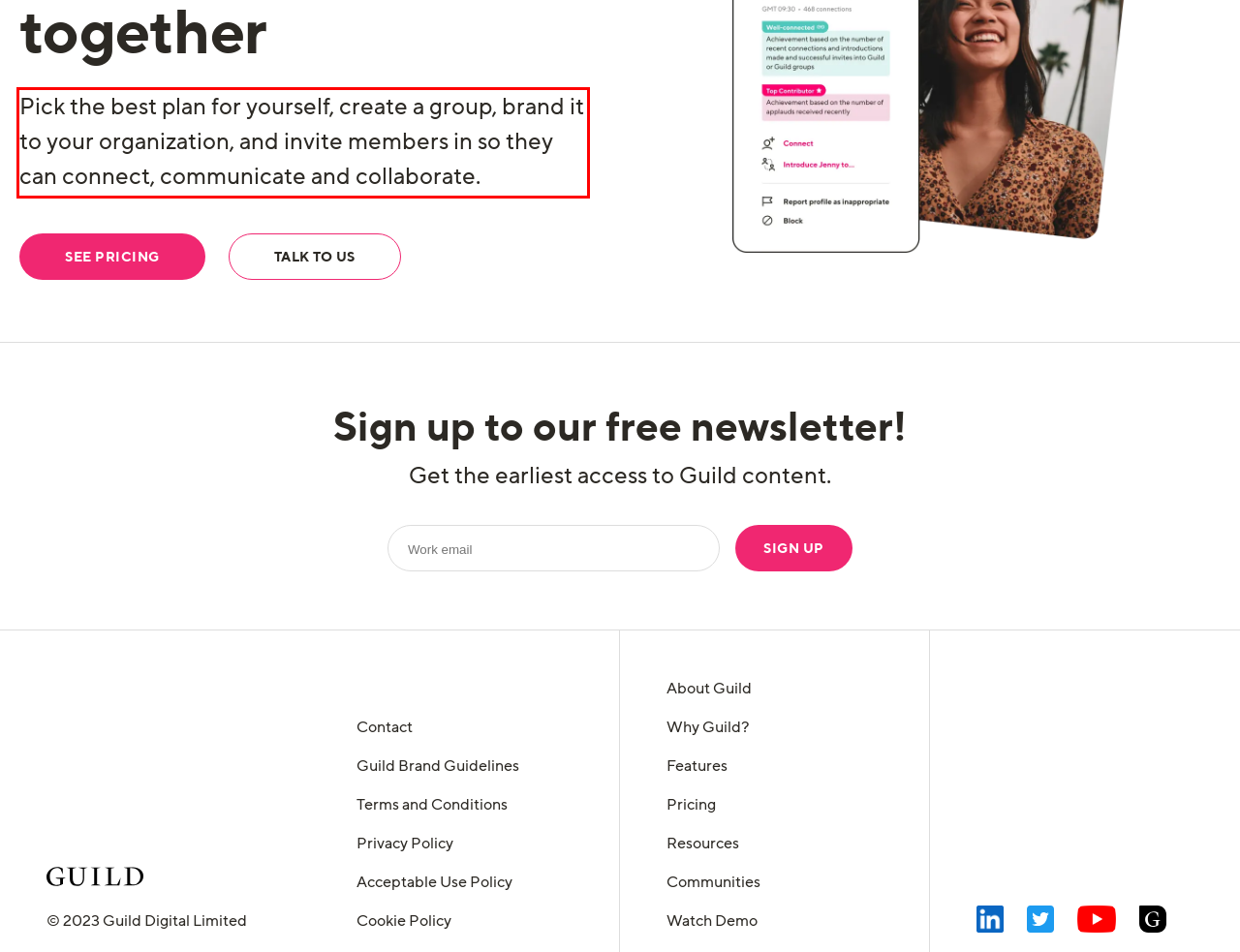There is a screenshot of a webpage with a red bounding box around a UI element. Please use OCR to extract the text within the red bounding box.

Pick the best plan for yourself, create a group, brand it to your organization, and invite members in so they can connect, communicate and collaborate.